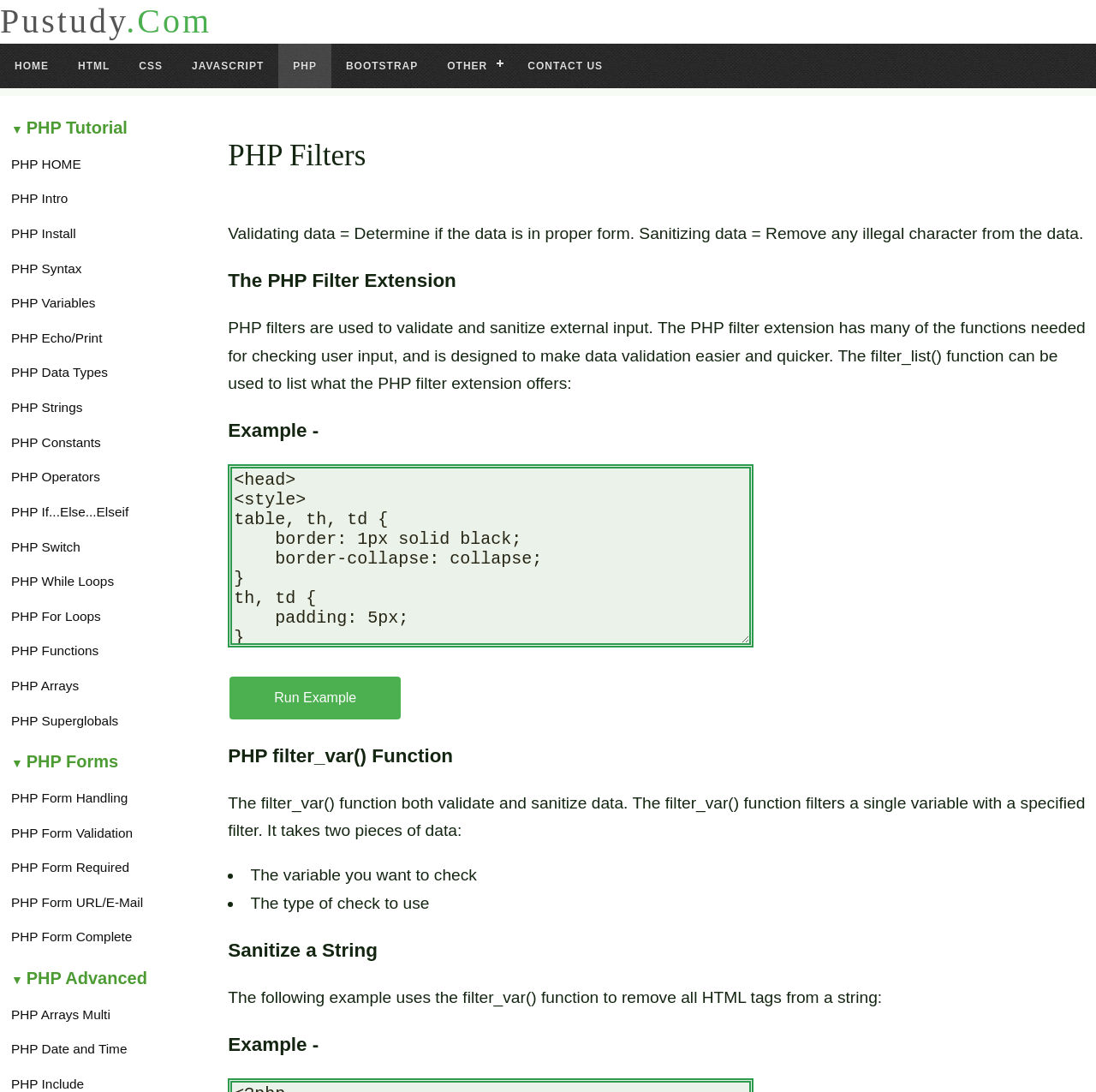Please pinpoint the bounding box coordinates for the region I should click to adhere to this instruction: "Click on the BOOTSTRAP link".

[0.302, 0.04, 0.395, 0.081]